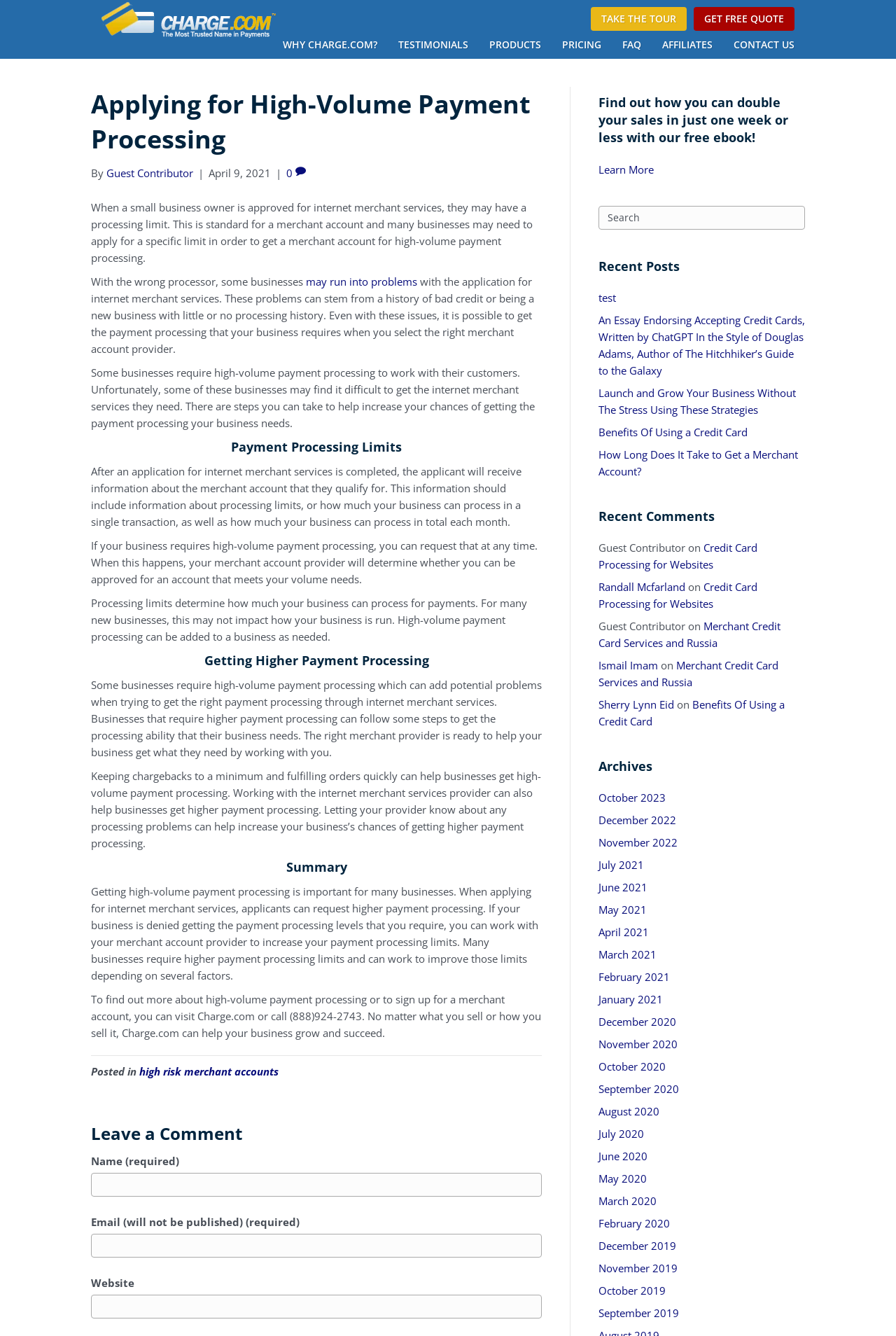Pinpoint the bounding box coordinates of the element you need to click to execute the following instruction: "Search for something". The bounding box should be represented by four float numbers between 0 and 1, in the format [left, top, right, bottom].

[0.668, 0.154, 0.898, 0.172]